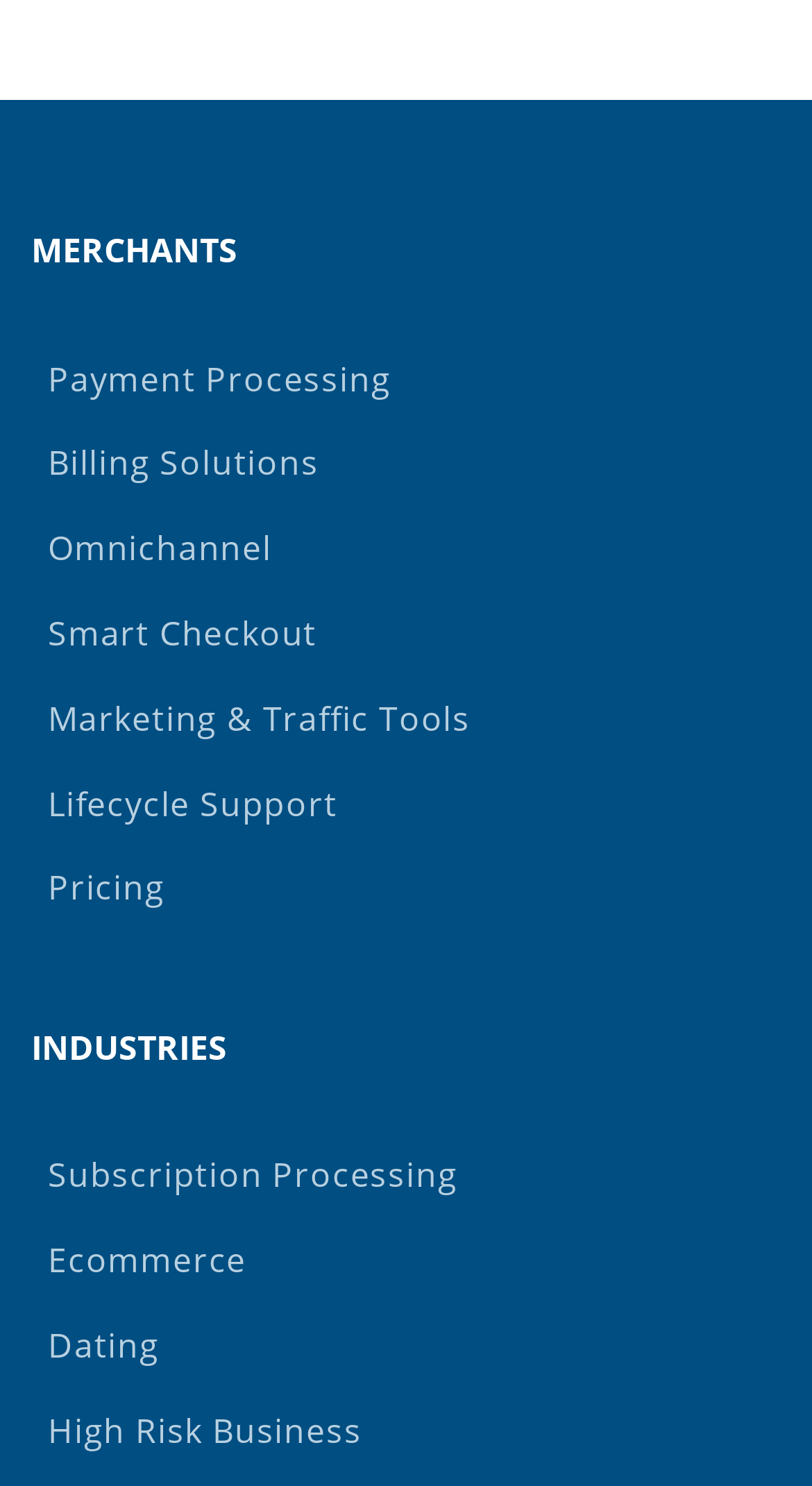How many links are on the webpage?
Provide a short answer using one word or a brief phrase based on the image.

15